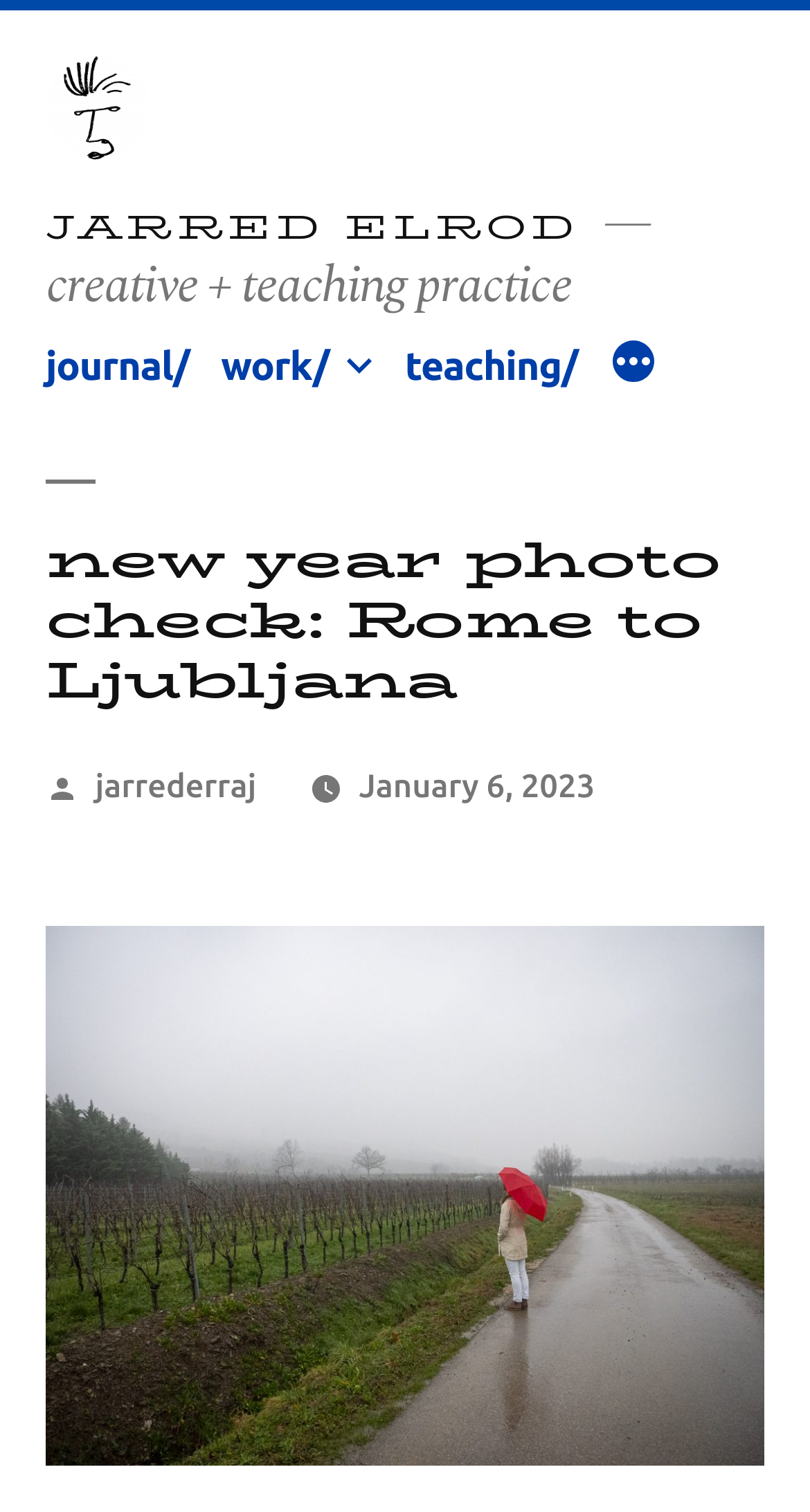What is the date of the post?
Using the details from the image, give an elaborate explanation to answer the question.

The date of the post can be found in the text section below the heading, which mentions 'January 6, 2023'. This date is likely the date when the photographer posted the photo check.